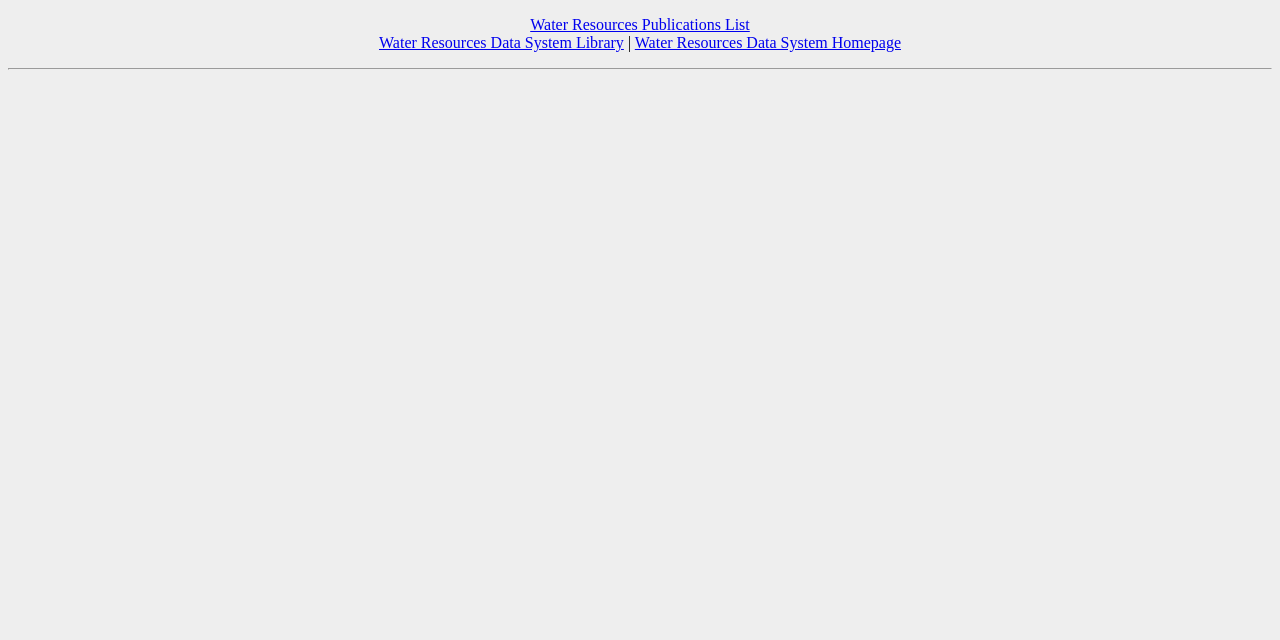Using the given description, provide the bounding box coordinates formatted as (top-left x, top-left y, bottom-right x, bottom-right y), with all values being floating point numbers between 0 and 1. Description: Water Resources Data System Homepage

[0.496, 0.053, 0.704, 0.08]